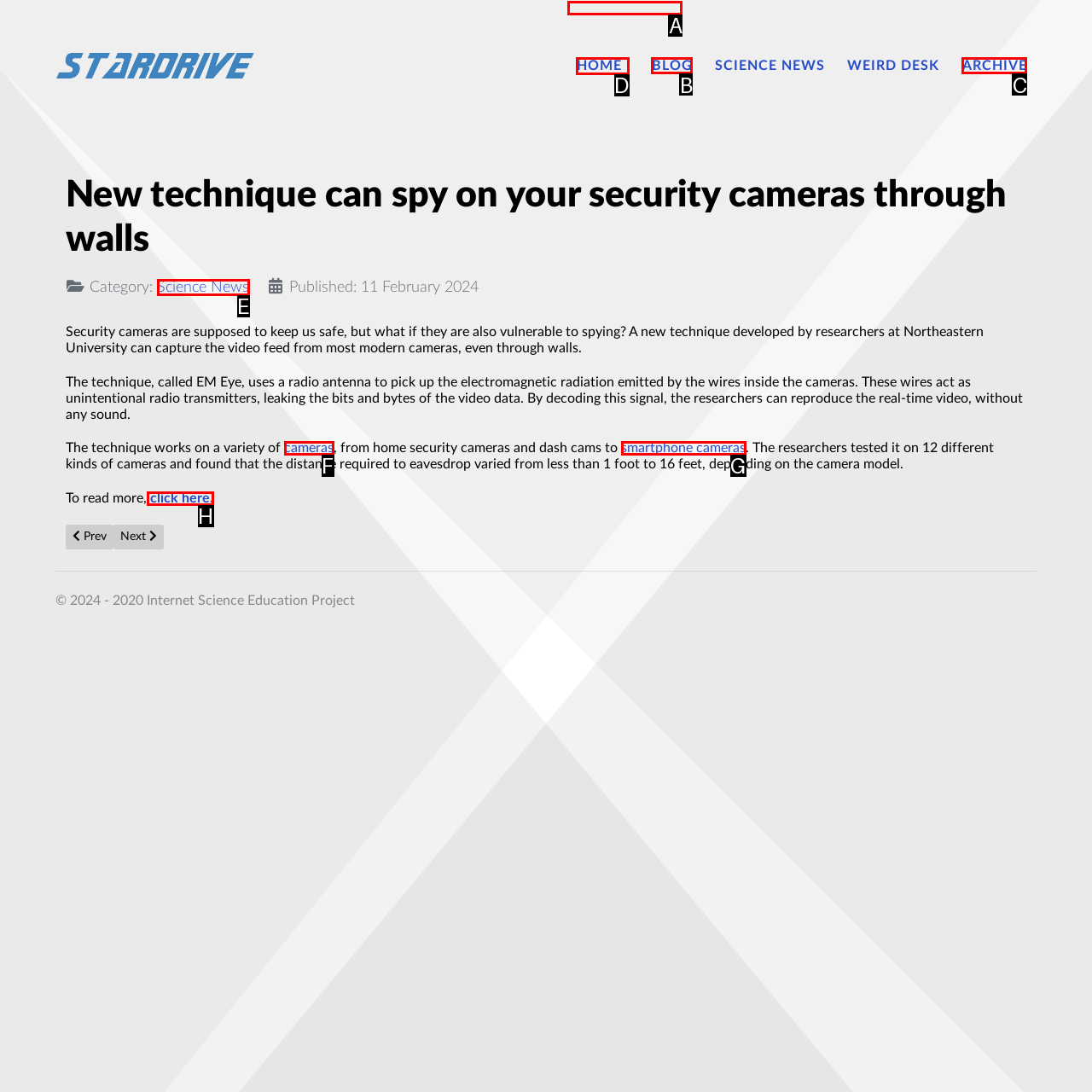Point out which HTML element you should click to fulfill the task: Click on the HOME link.
Provide the option's letter from the given choices.

D